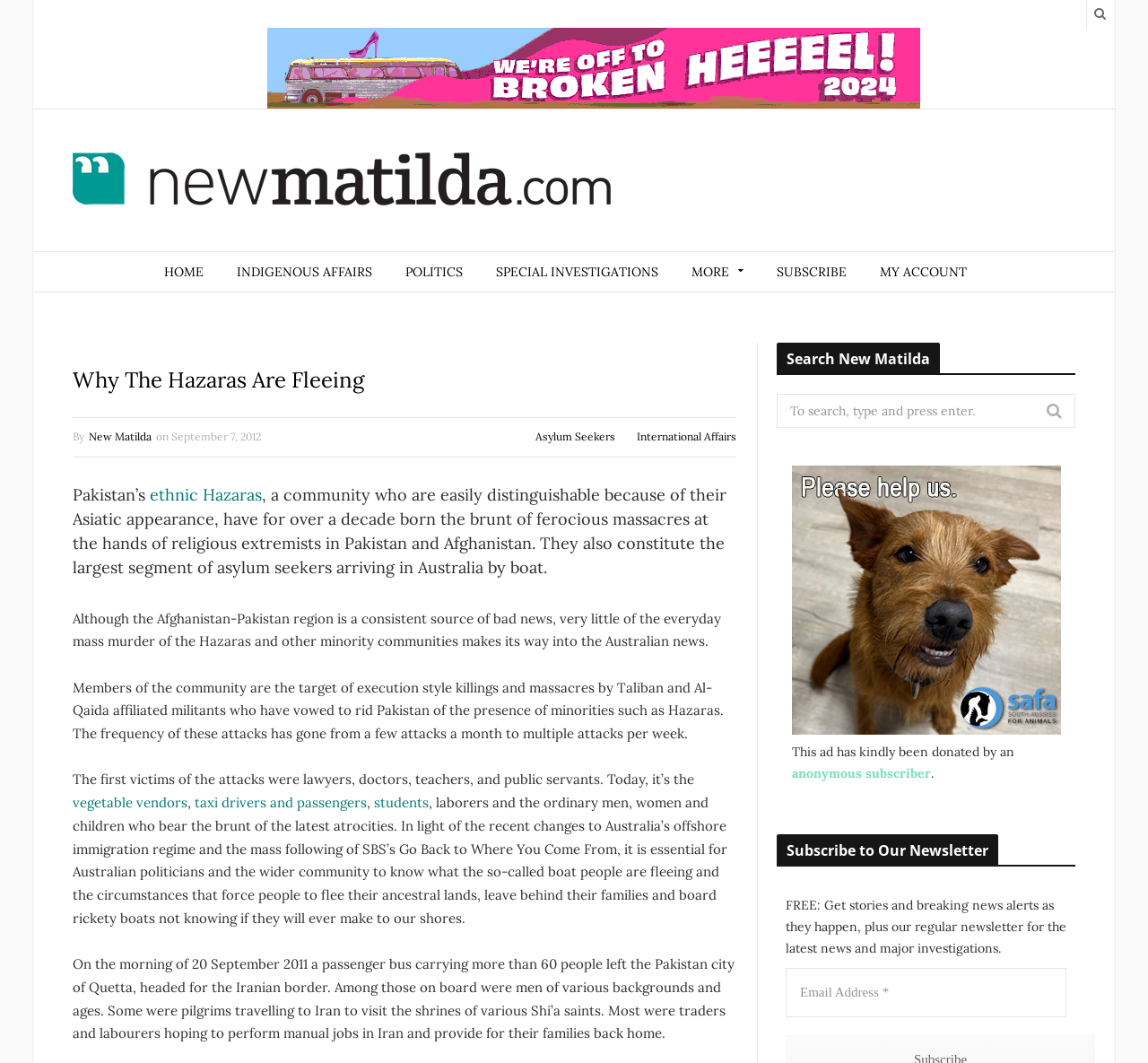Identify the main heading from the webpage and provide its text content.

Why The Hazaras Are Fleeing